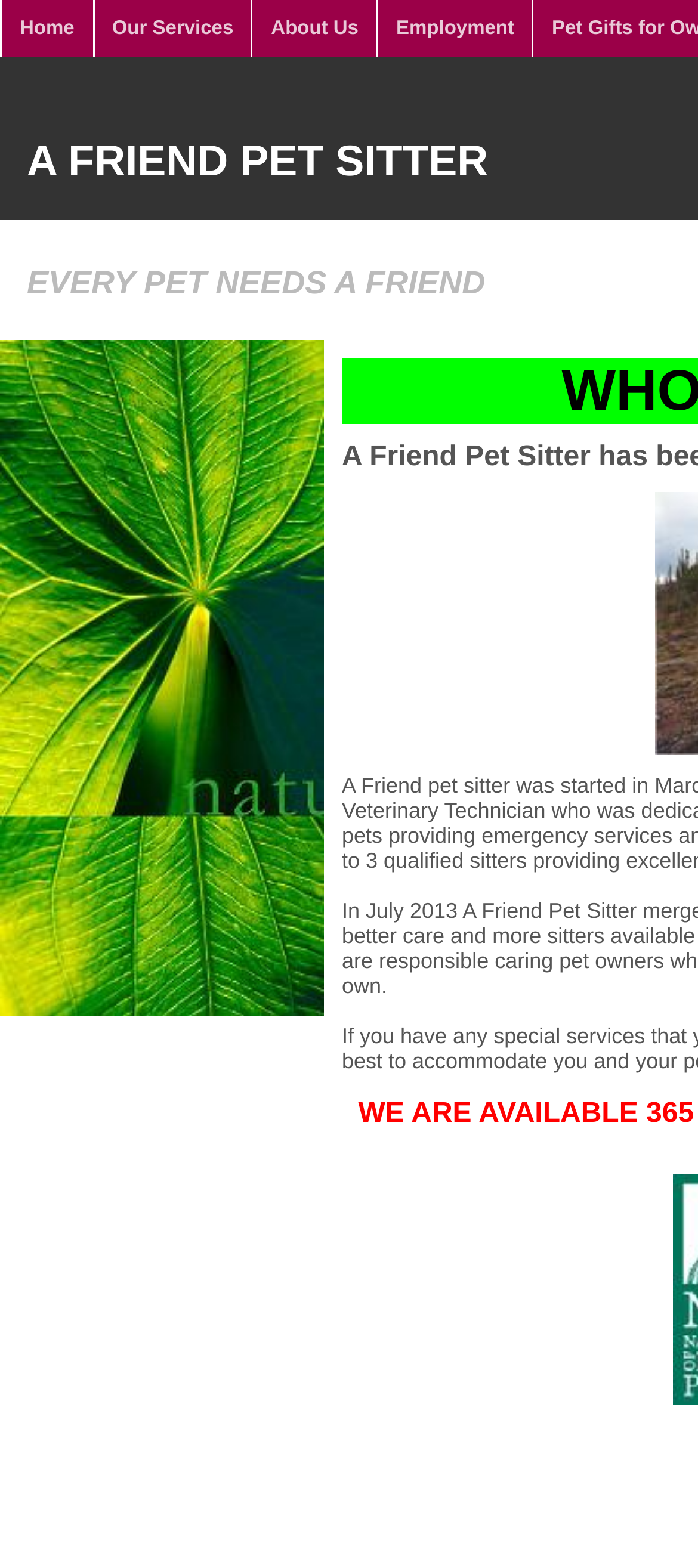Articulate a detailed summary of the webpage's content and design.

The webpage is titled "A FRIEND PET SITTER" and appears to be a navigation-based page. At the top, there are four links: "Home", "Our Services", "About Us", and "Employment", which are evenly spaced and horizontally aligned. Each link has a corresponding heading element with the same text, positioned directly below the link.

The "Home" link is located at the top-left corner, with the "Our Services" link to its right, followed by the "About Us" link, and finally the "Employment" link at the top-right corner. The links and their corresponding headings are relatively small, taking up only a small portion of the top section of the page.

Below the "Employment" link, there is a table cell that takes up a significant portion of the page, spanning from the top-left to the bottom-right. However, there is no text or content within this table cell.